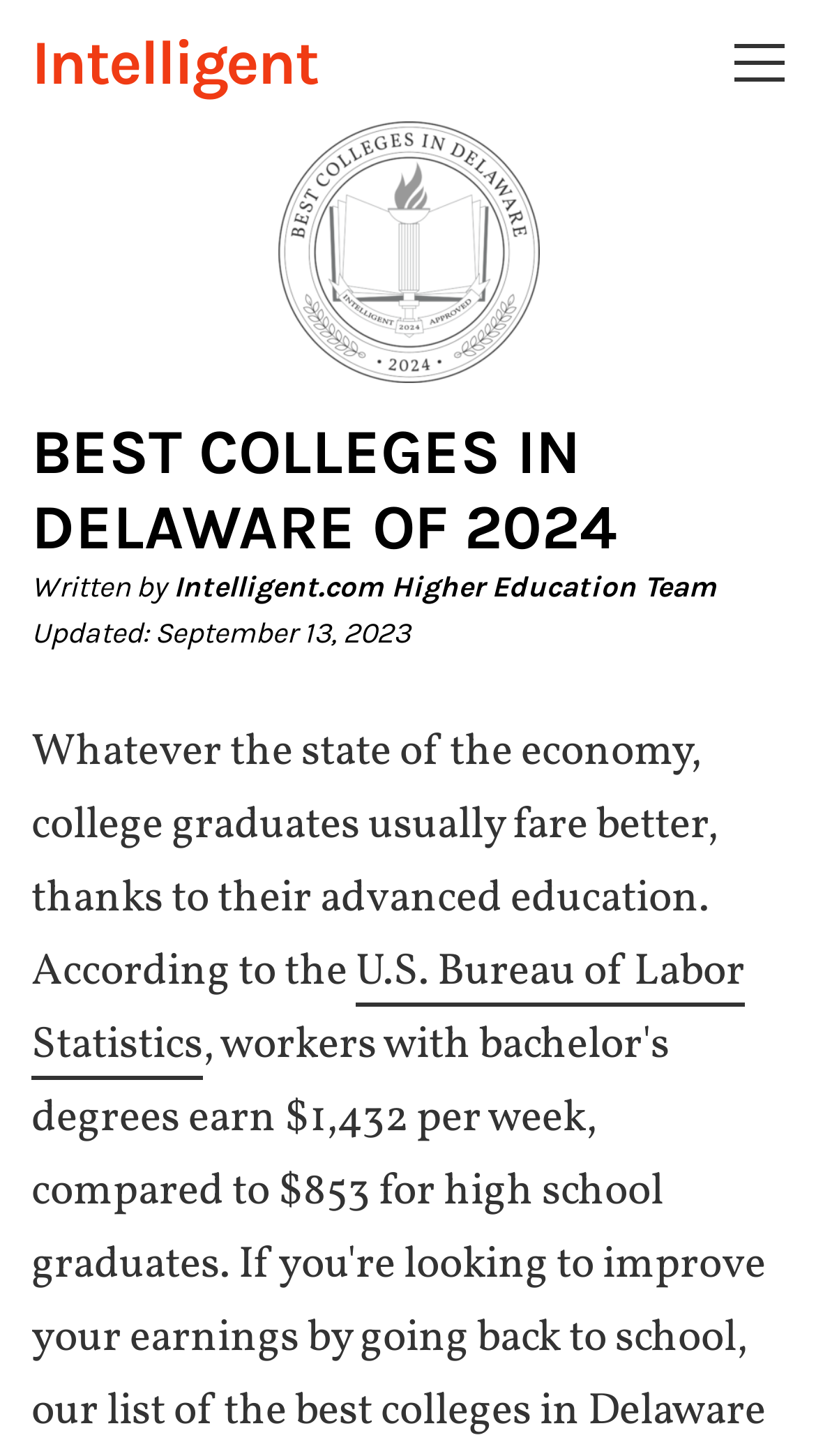Please provide a brief answer to the question using only one word or phrase: 
Who wrote the content on the webpage?

Intelligent.com Higher Education Team